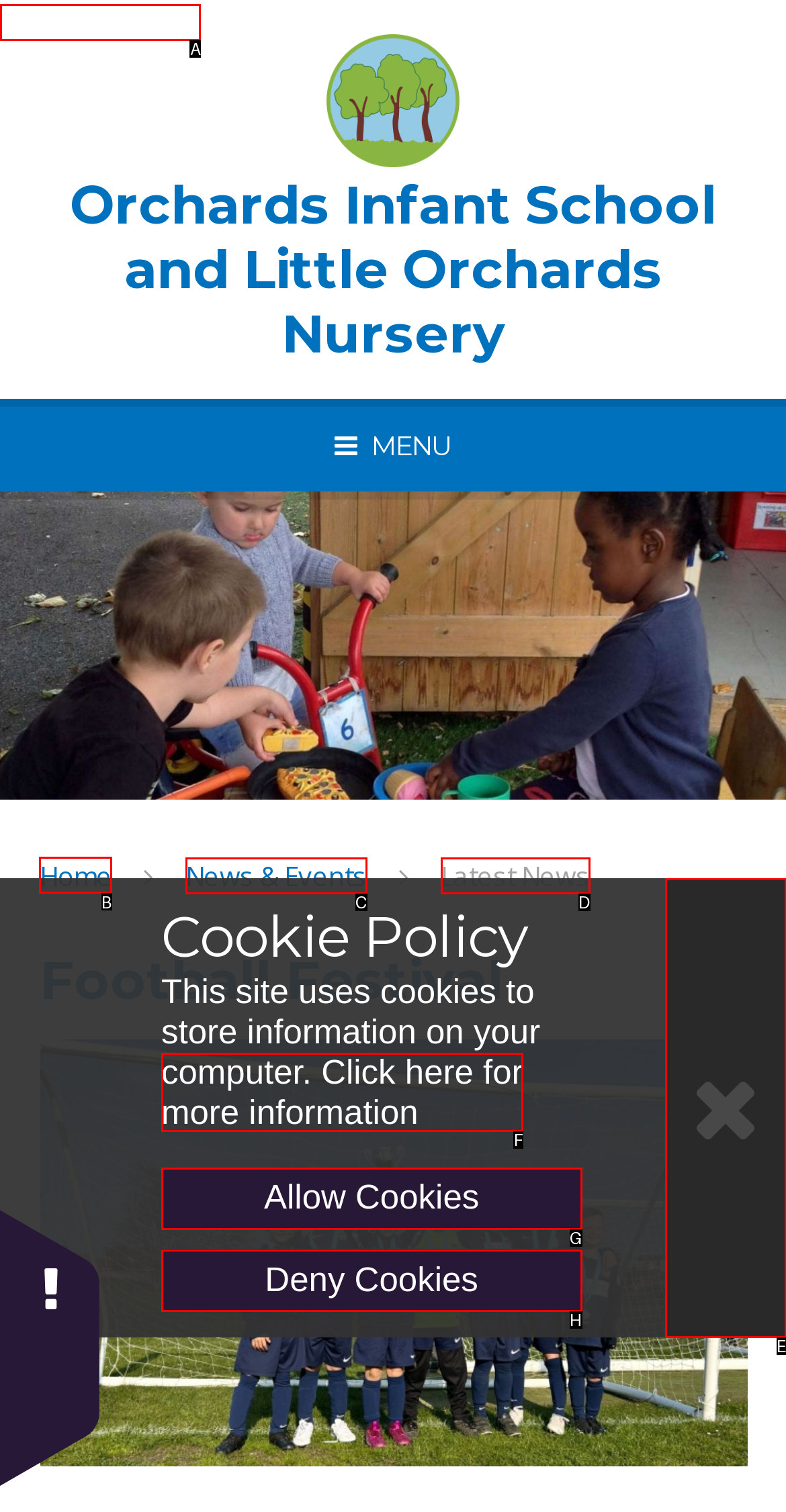Identify the letter of the option that should be selected to accomplish the following task: Go to the Home page. Provide the letter directly.

B